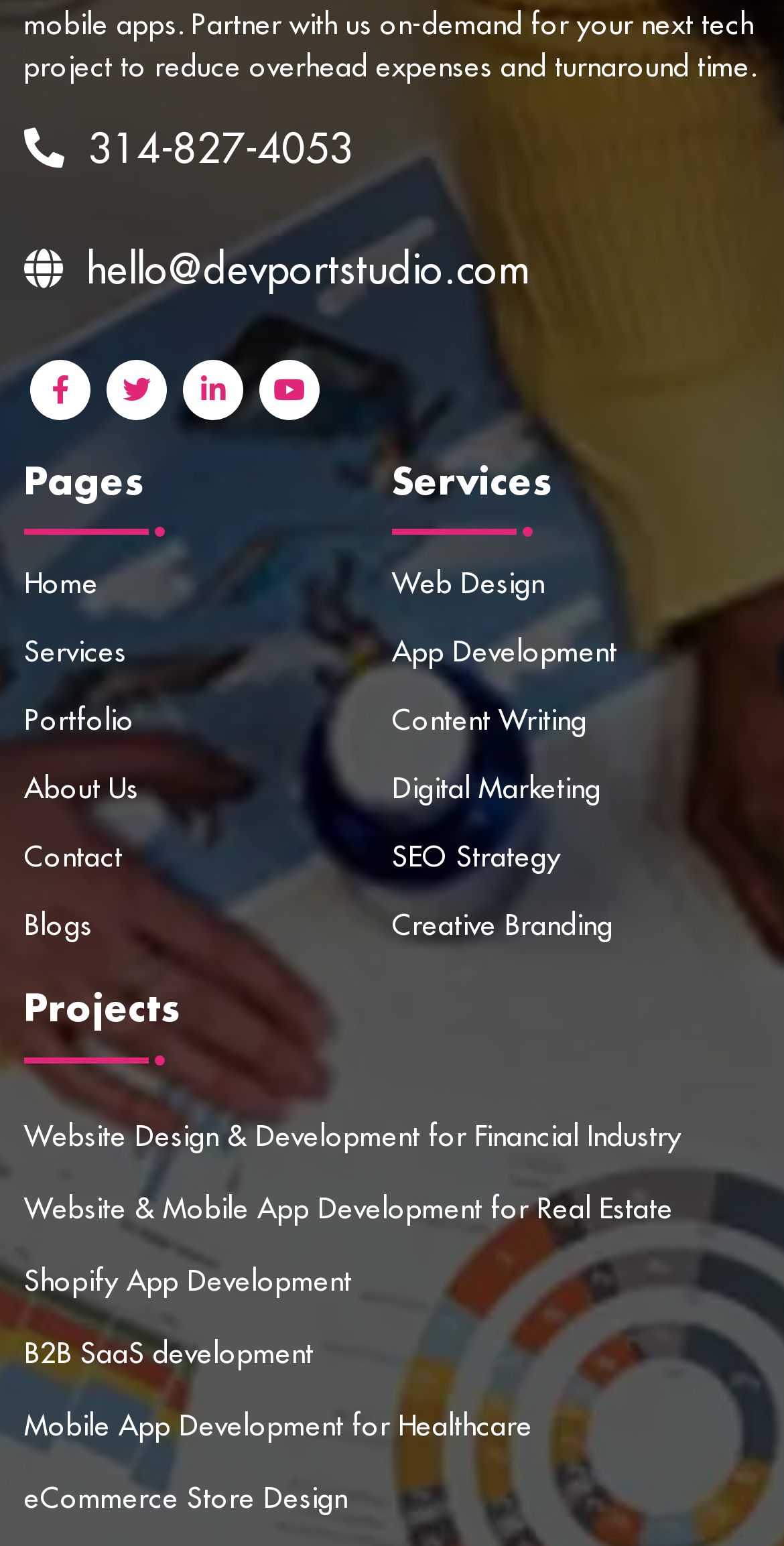How many services are offered?
Provide an in-depth and detailed explanation in response to the question.

I counted the number of links under the 'Services' heading, which are 'Web Design', 'App Development', 'Content Writing', 'Digital Marketing', 'SEO Strategy', and 'Creative Branding', totaling 6 services.